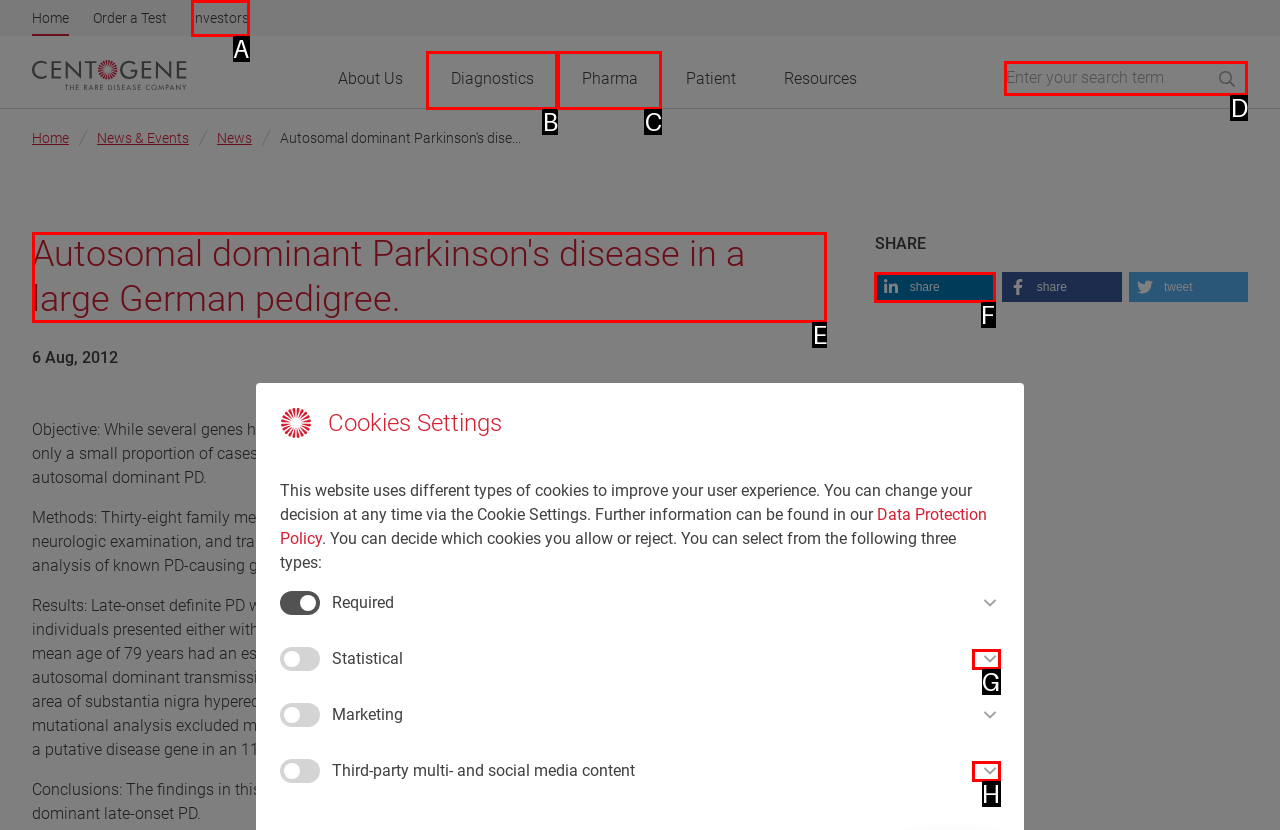Find the appropriate UI element to complete the task: Read the news about Autosomal dominant Parkinson's disease. Indicate your choice by providing the letter of the element.

E